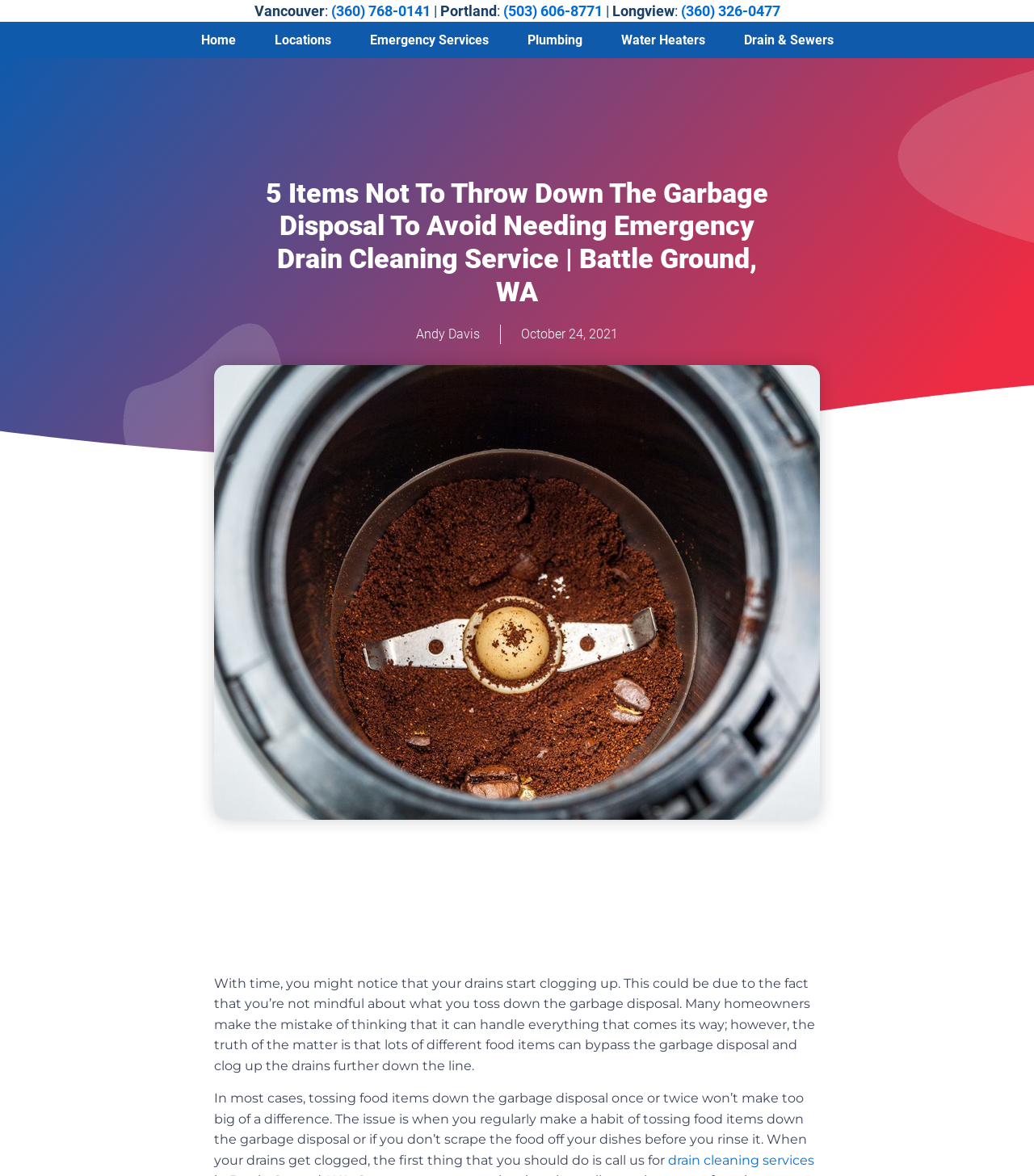Identify the bounding box coordinates necessary to click and complete the given instruction: "Click on 'Here is our new and extremely useful extension'".

None